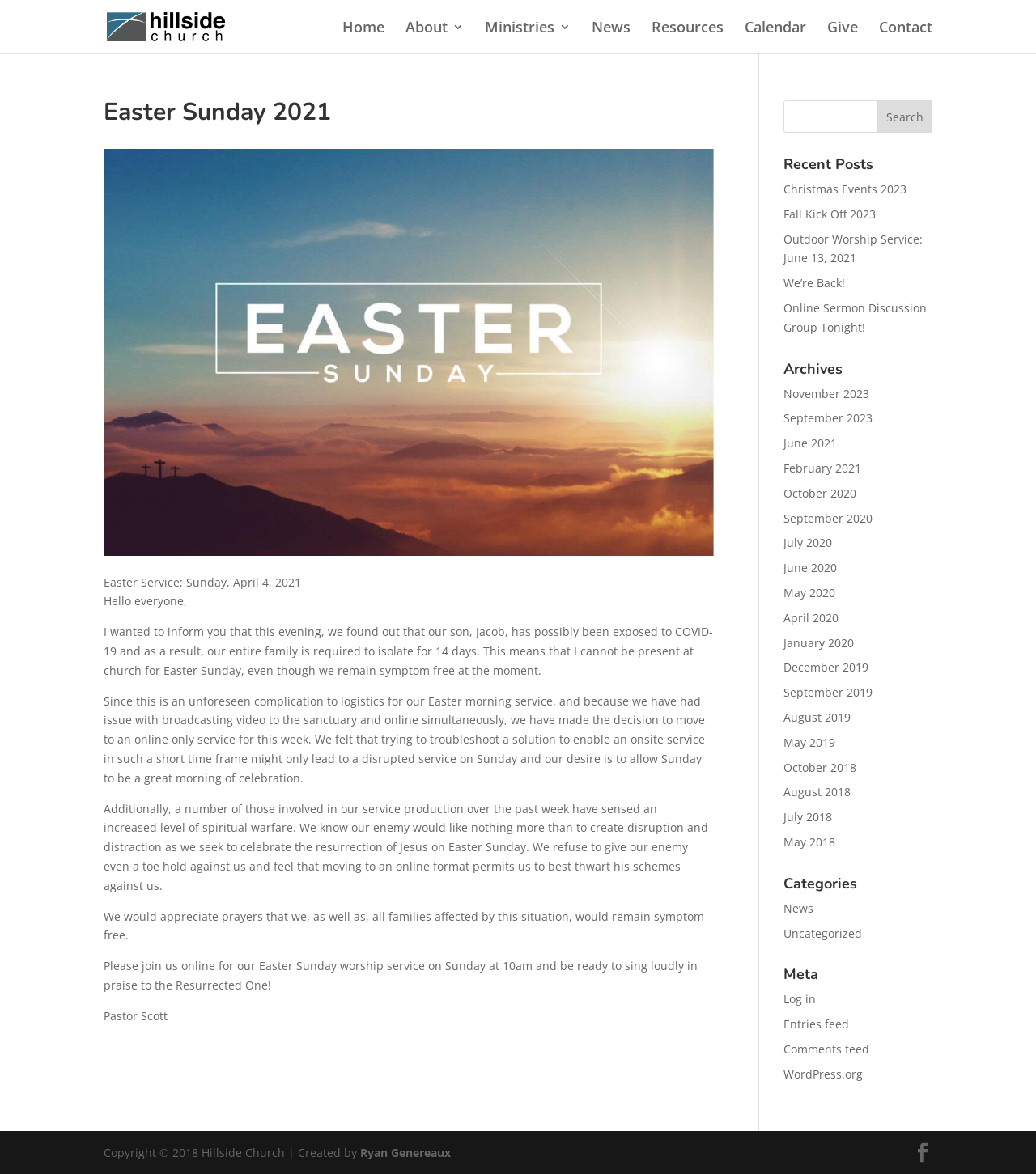Using the description "Christmas Events 2023", predict the bounding box of the relevant HTML element.

[0.756, 0.154, 0.875, 0.167]